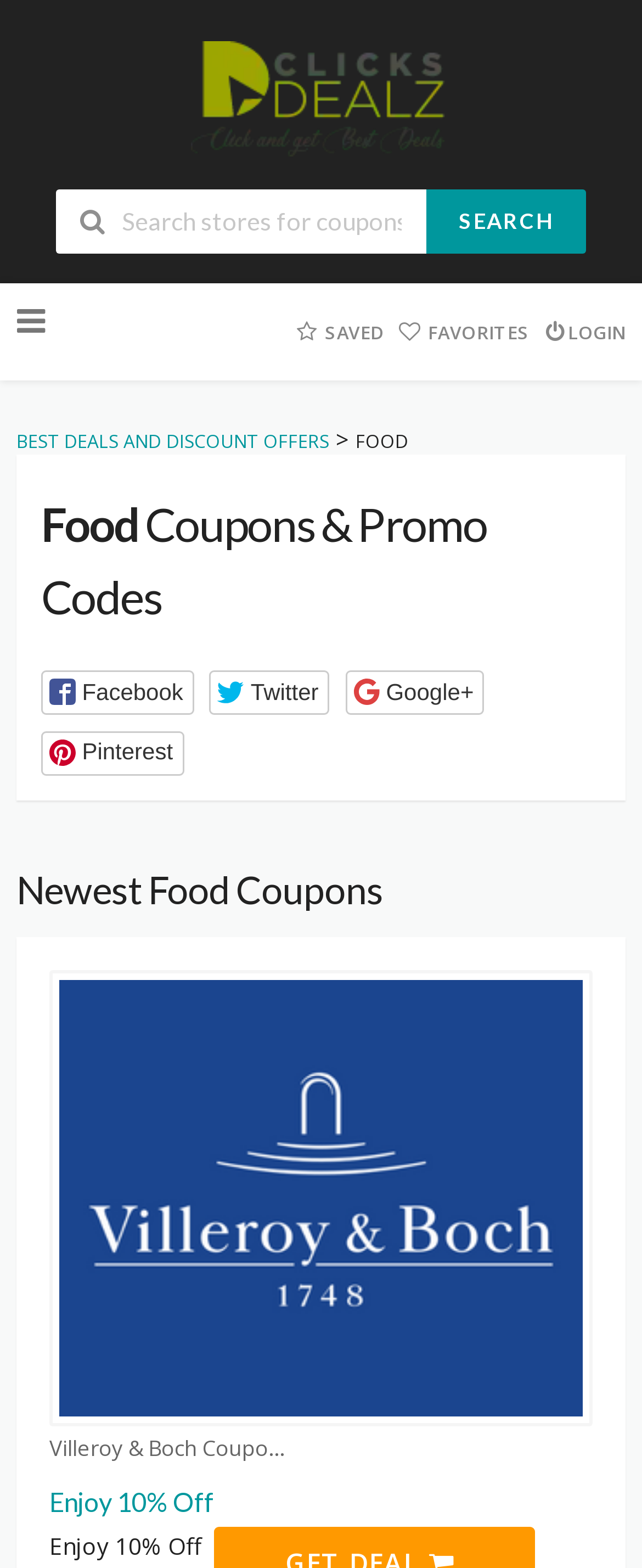Provide your answer to the question using just one word or phrase: What is the text of the first coupon link?

Villeroy & Boch Coupons